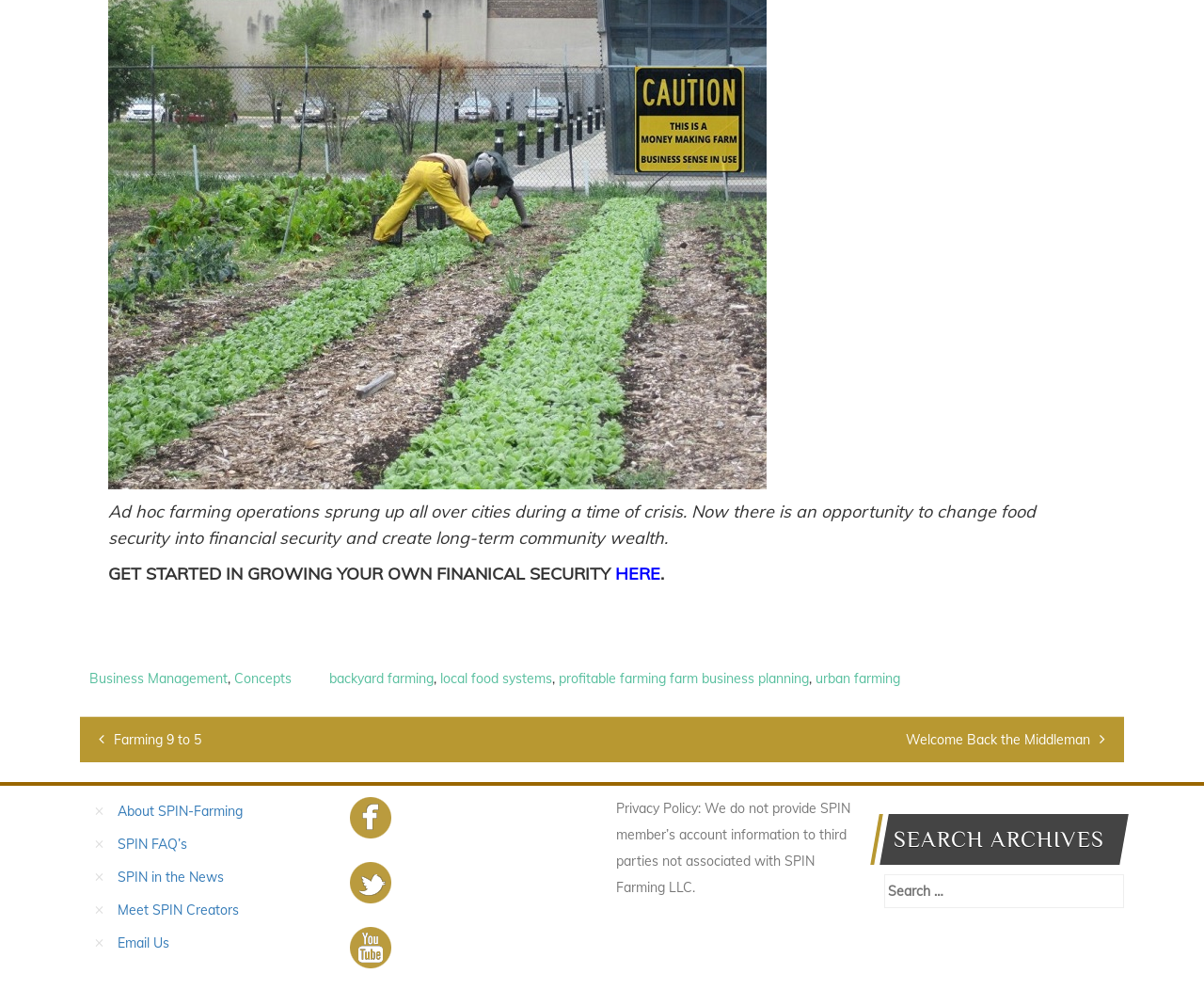Given the description "Concepts", determine the bounding box of the corresponding UI element.

[0.195, 0.676, 0.242, 0.694]